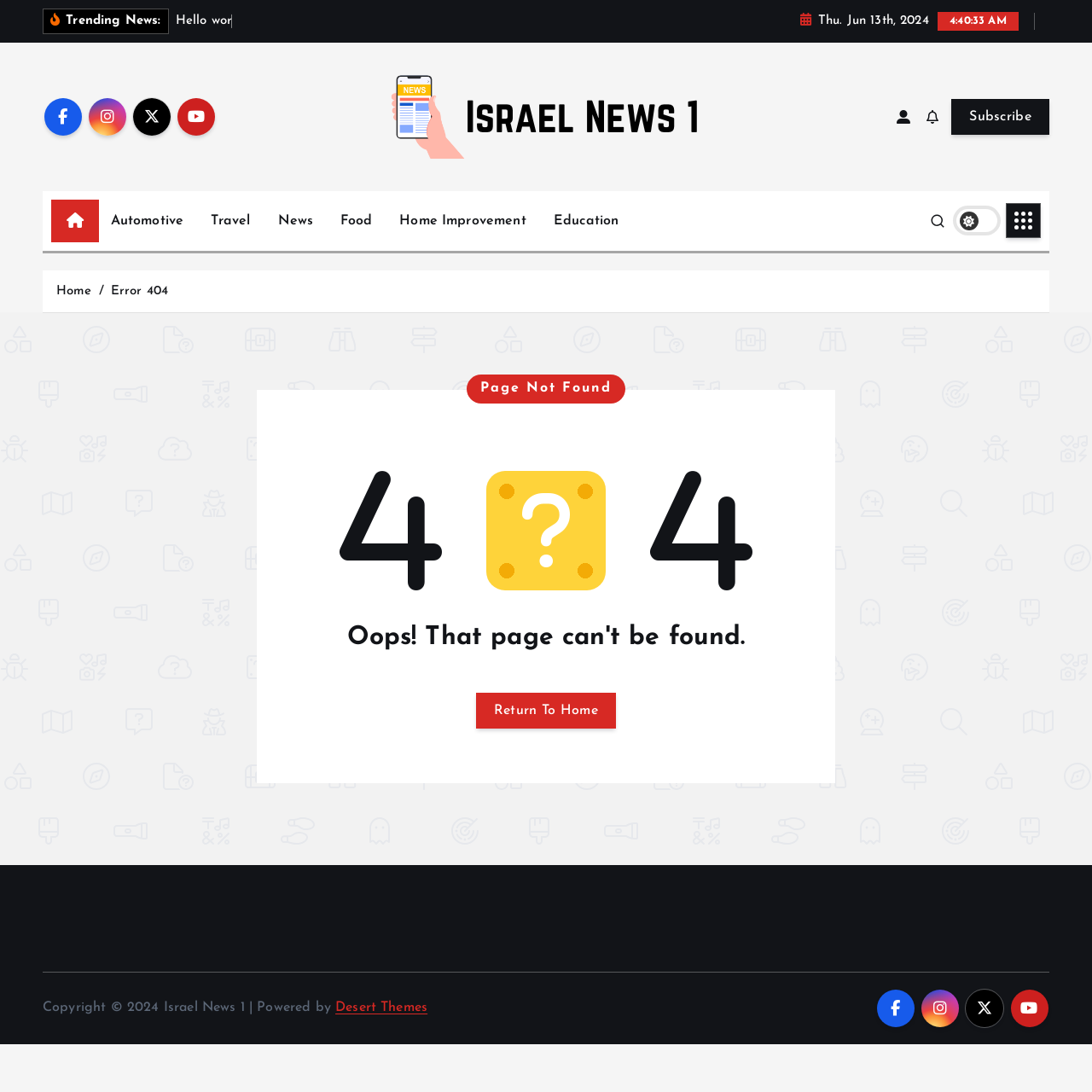Based on the provided description, "Education", find the bounding box of the corresponding UI element in the screenshot.

[0.497, 0.182, 0.577, 0.221]